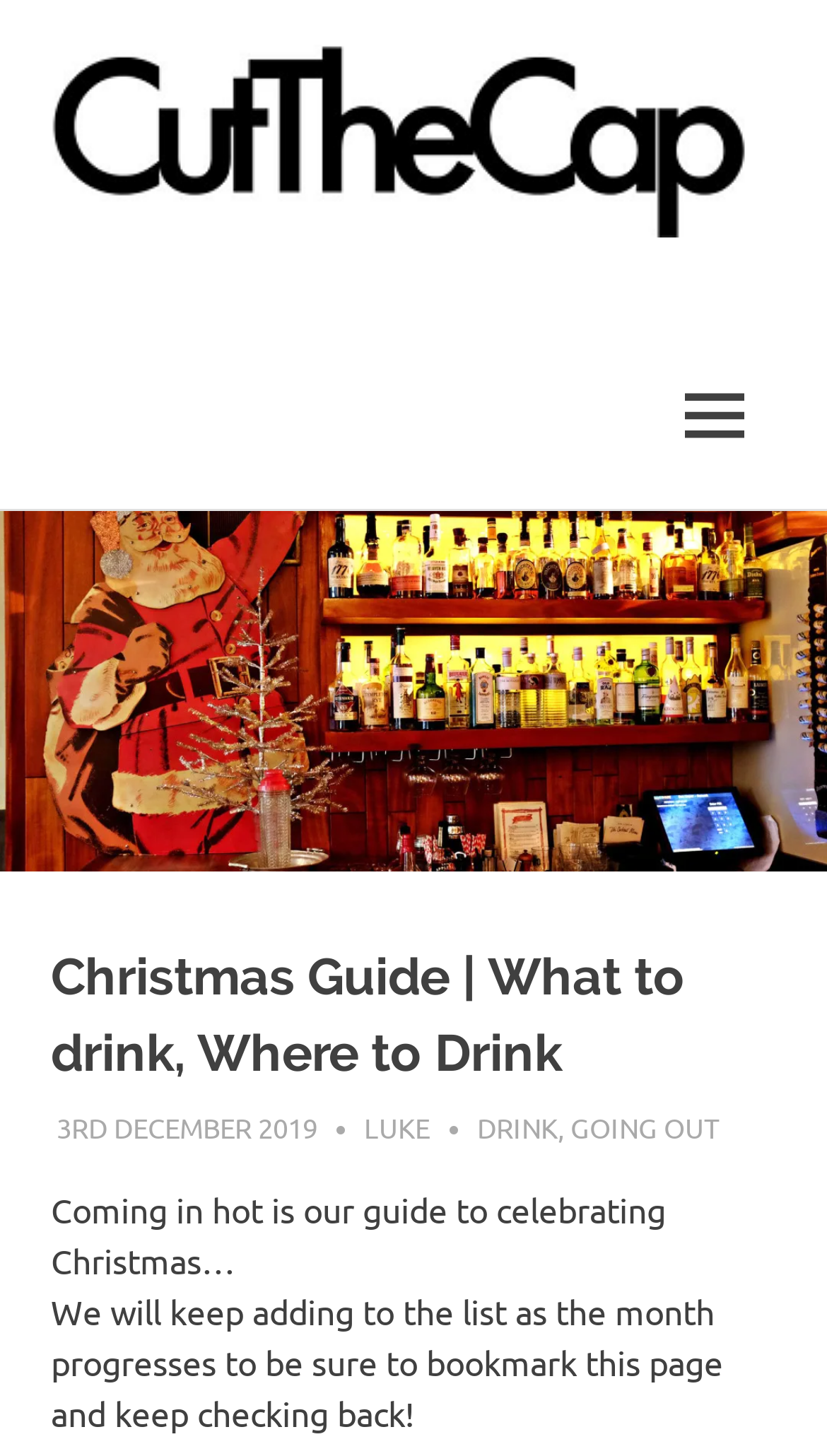Please determine and provide the text content of the webpage's heading.

Christmas Guide | What to drink, Where to Drink